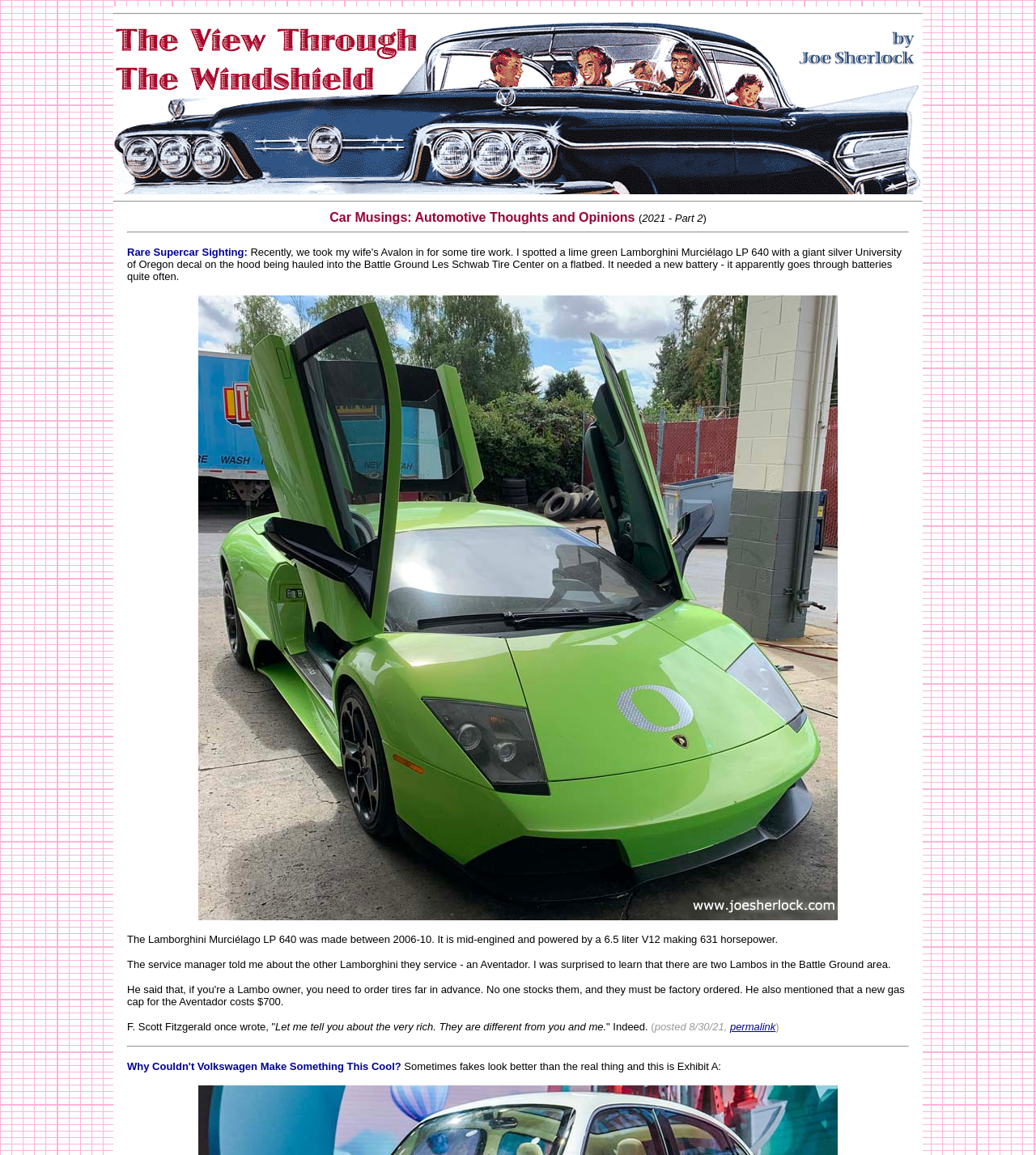What is the name of the car blog?
Please interpret the details in the image and answer the question thoroughly.

I found the answer by looking at the LayoutTableCell element with the text 'the view through the windshield car blog'. This text is likely the name of the car blog.